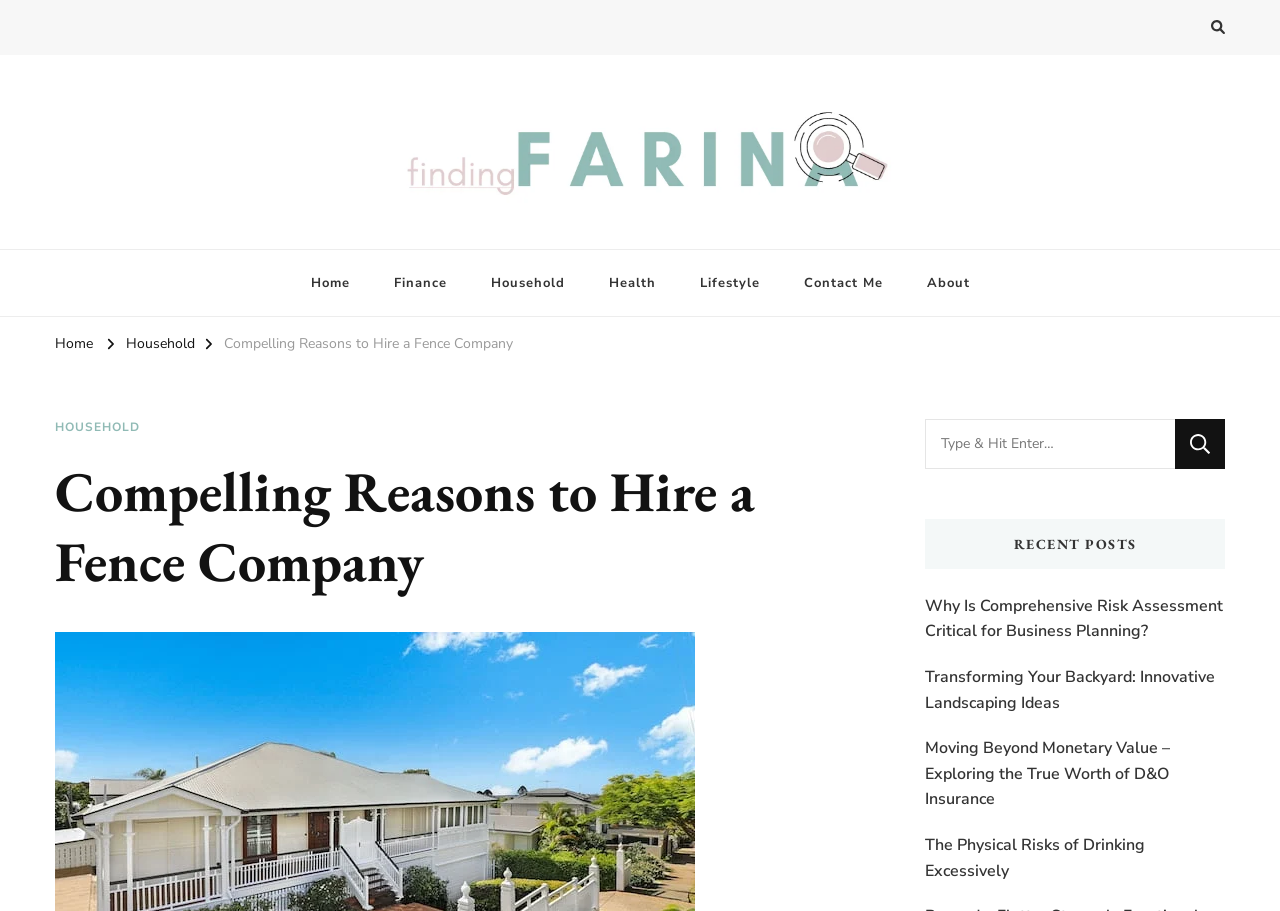Identify the coordinates of the bounding box for the element that must be clicked to accomplish the instruction: "Read the 'Compelling Reasons to Hire a Fence Company' article".

[0.175, 0.366, 0.401, 0.387]